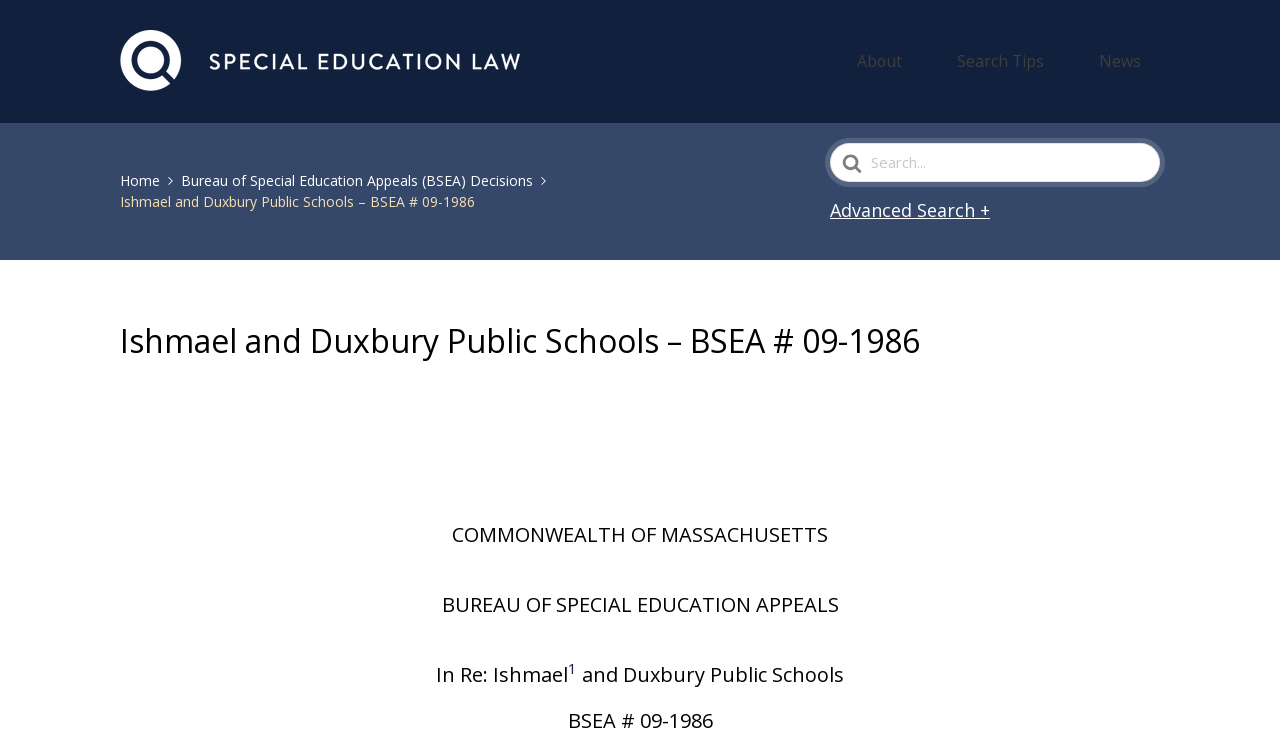Give a complete and precise description of the webpage's appearance.

The webpage is about a specific decision made by the Bureau of Special Education Appeals (BSEA) in Massachusetts, involving Ishmael and Duxbury Public Schools. 

At the top left, there is a logo or icon for "Special Education Law" with a corresponding link. To the right of this, there are three links: "About", "Search Tips", and "News". 

Below these links, there is a table with several sections. On the left side, there are links to "Home" and "Bureau of Special Education Appeals (BSEA) Decisions", each accompanied by an image. 

To the right of these links, there is a section with a search function, consisting of a label "Search For", a text box, and a "Searching..." icon. Below this, there is a link to "Advanced Search +". 

The main content of the webpage is divided into four sections, each with a heading. The first heading is "Ishmael and Duxbury Public Schools – BSEA # 09-1986", followed by "COMMONWEALTH OF MASSACHUSETTS", "BUREAU OF SPECIAL EDUCATION APPEALS", and "In Re: Ishmael1 and Duxbury Public Schools BSEA # 09-1986". The last heading has a superscript "1" with a corresponding link.